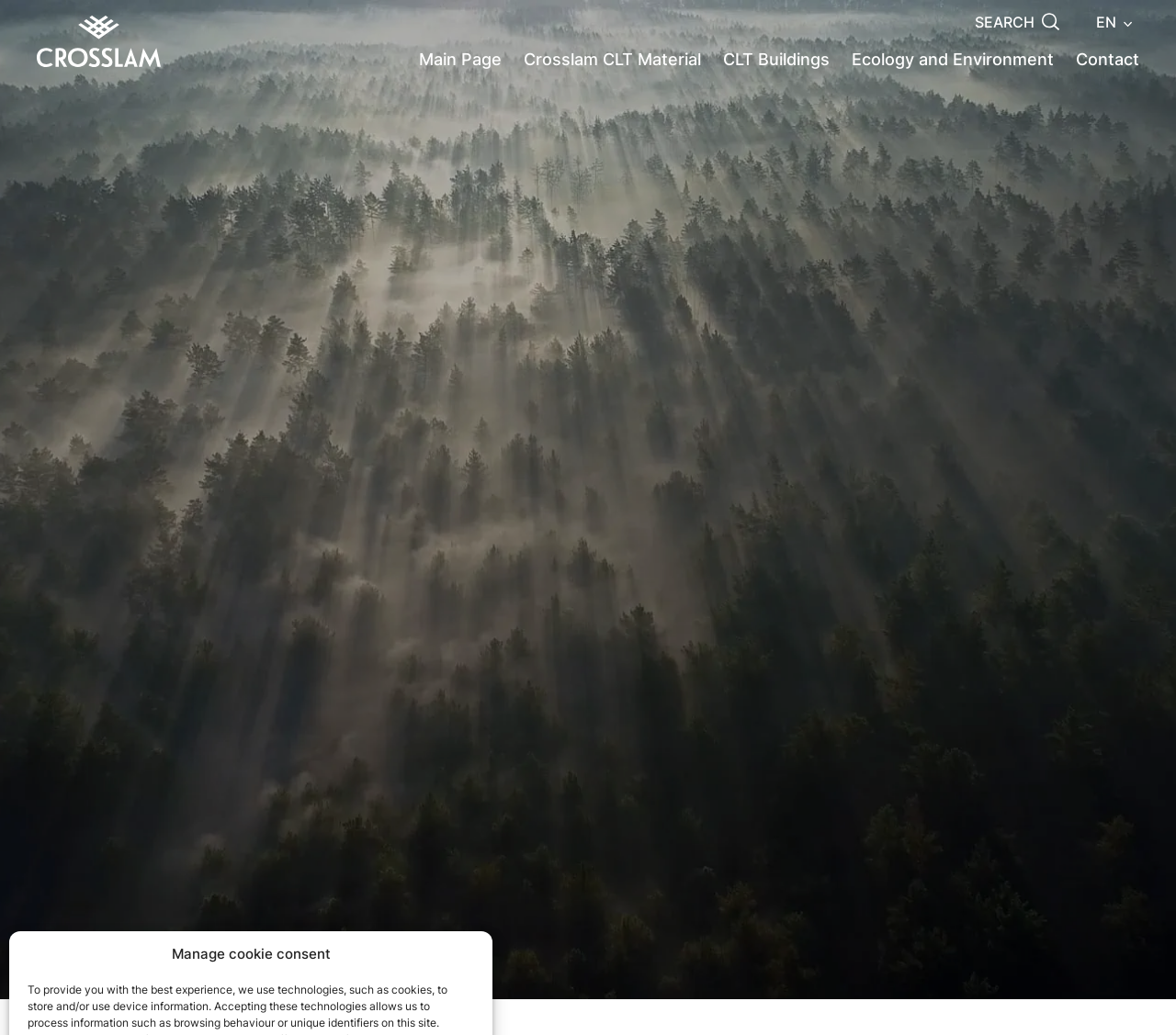Locate the bounding box coordinates of the clickable area needed to fulfill the instruction: "explore CLT Buildings".

[0.615, 0.05, 0.705, 0.065]